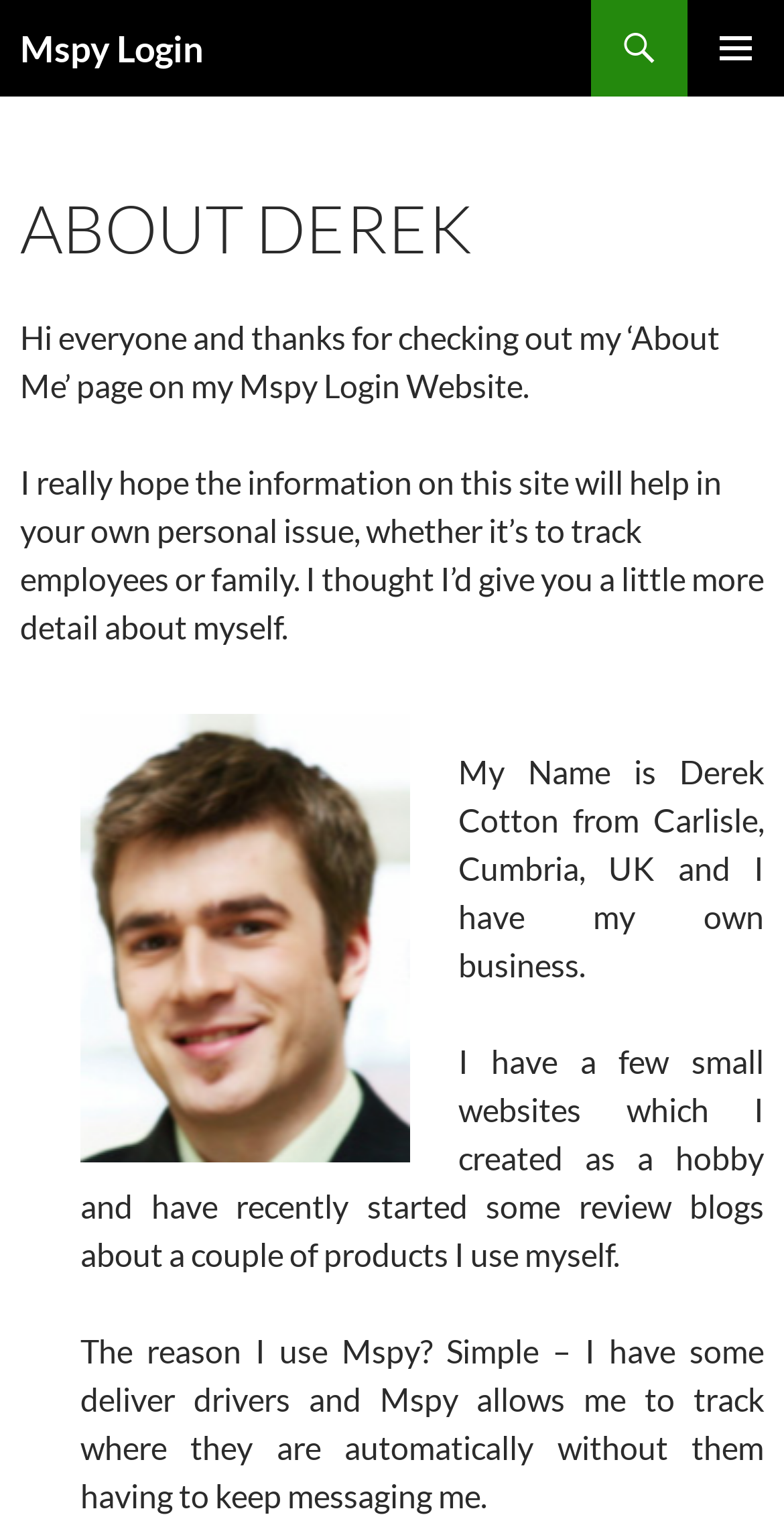What is the purpose of using Mspy according to the website owner?
Using the information from the image, answer the question thoroughly.

According to the webpage content, the website owner mentions that 'The reason I use Mspy? Simple – I have some deliver drivers and Mspy allows me to track where they are automatically without them having to keep messaging me.' This implies that the purpose of using Mspy is to track deliver drivers.